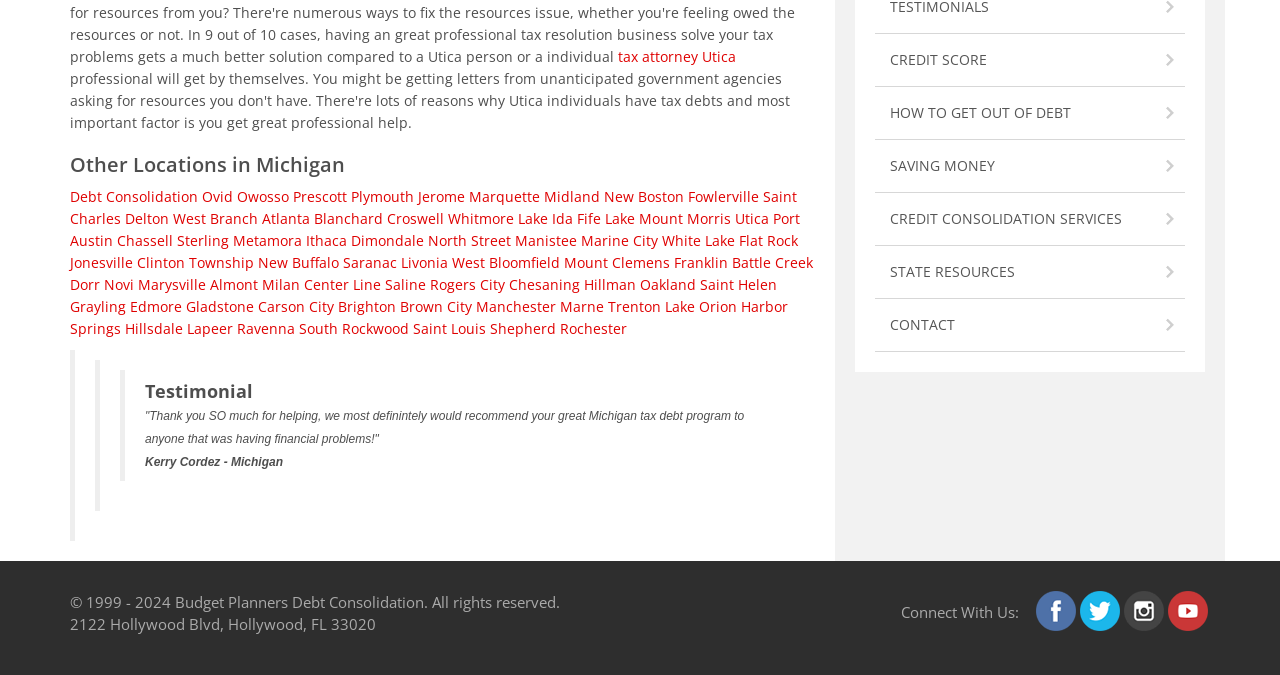Provide the bounding box coordinates, formatted as (top-left x, top-left y, bottom-right x, bottom-right y), with all values being floating point numbers between 0 and 1. Identify the bounding box of the UI element that matches the description: tax attorney Utica

[0.483, 0.07, 0.575, 0.098]